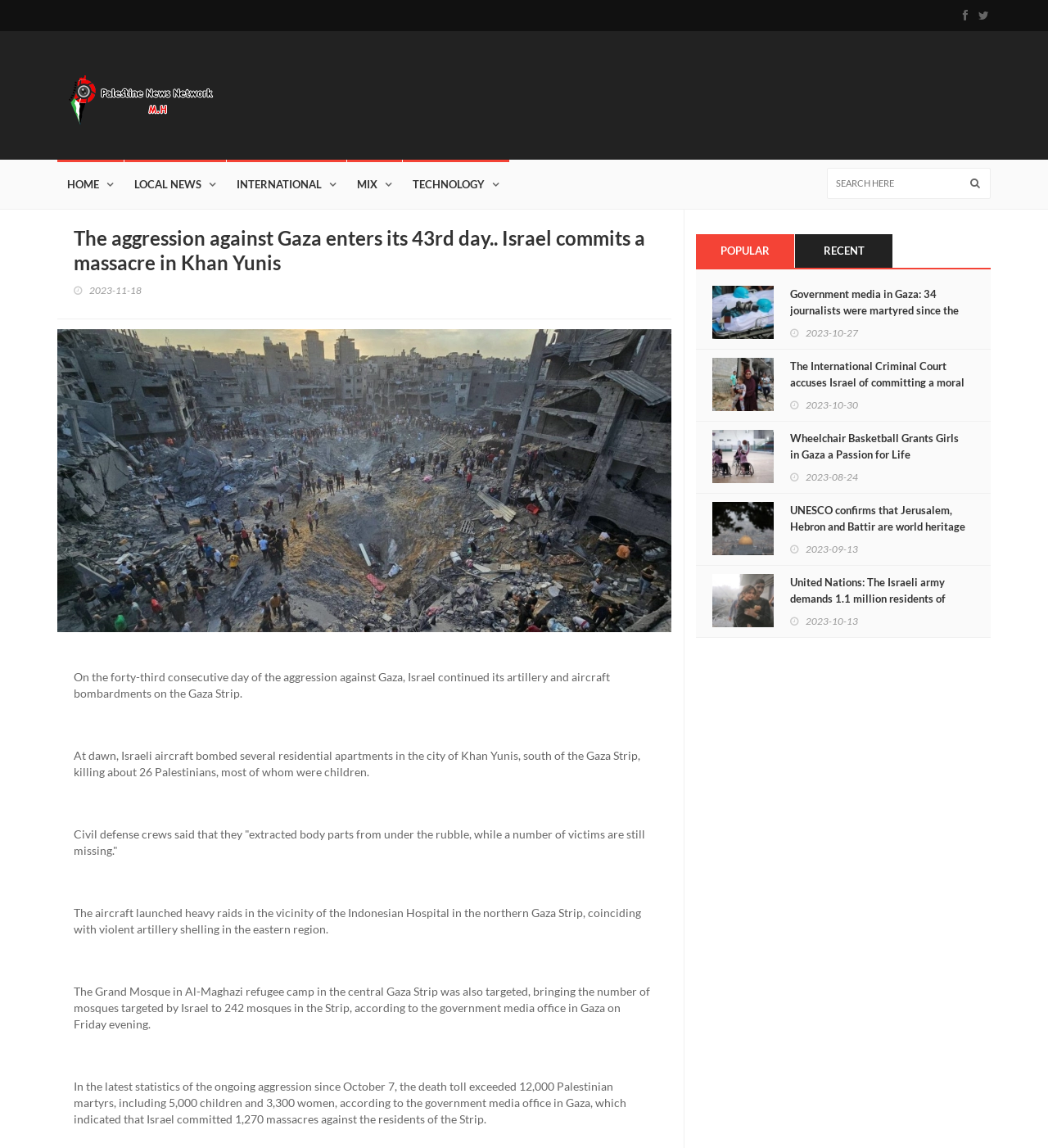Provide an in-depth caption for the contents of the webpage.

This webpage appears to be a news website, specifically focused on Palestine News Network. At the top, there is a navigation menu with links to "HOME", "LOCAL NEWS", "INTERNATIONAL", "MIX", and "TECHNOLOGY", each accompanied by an icon. To the right of the navigation menu, there is a search bar with a magnifying glass icon.

Below the navigation menu, there is a prominent heading that reads "The aggression against Gaza enters its 43rd day.. Israel commits a massacre in Khan Yunis". Next to the heading, there is a date "2023-11-18". Below the heading, there is a large image related to the news article.

The main content of the webpage is a news article that describes the ongoing aggression against Gaza, including the killing of Palestinians, mostly children, and the targeting of residential apartments, hospitals, and mosques. The article also provides statistics on the number of martyrs, including children and women, and the number of massacres committed by Israel.

Below the main news article, there are several smaller news sections, each with an image, a heading, and a date. These sections appear to be related to other news articles, including one about journalists martyred since the start of Israel's aggression, another about the International Criminal Court accusing Israel of committing a moral and legal violation, and others about wheelchair basketball in Gaza, UNESCO confirming Jerusalem, Hebron, and Battir as world heritage sites in danger, and the United Nations demanding 1.1 million residents of Gaza to move to the south.

Throughout the webpage, there are several links to other news articles, including "POPULAR" and "RECENT" links at the top.